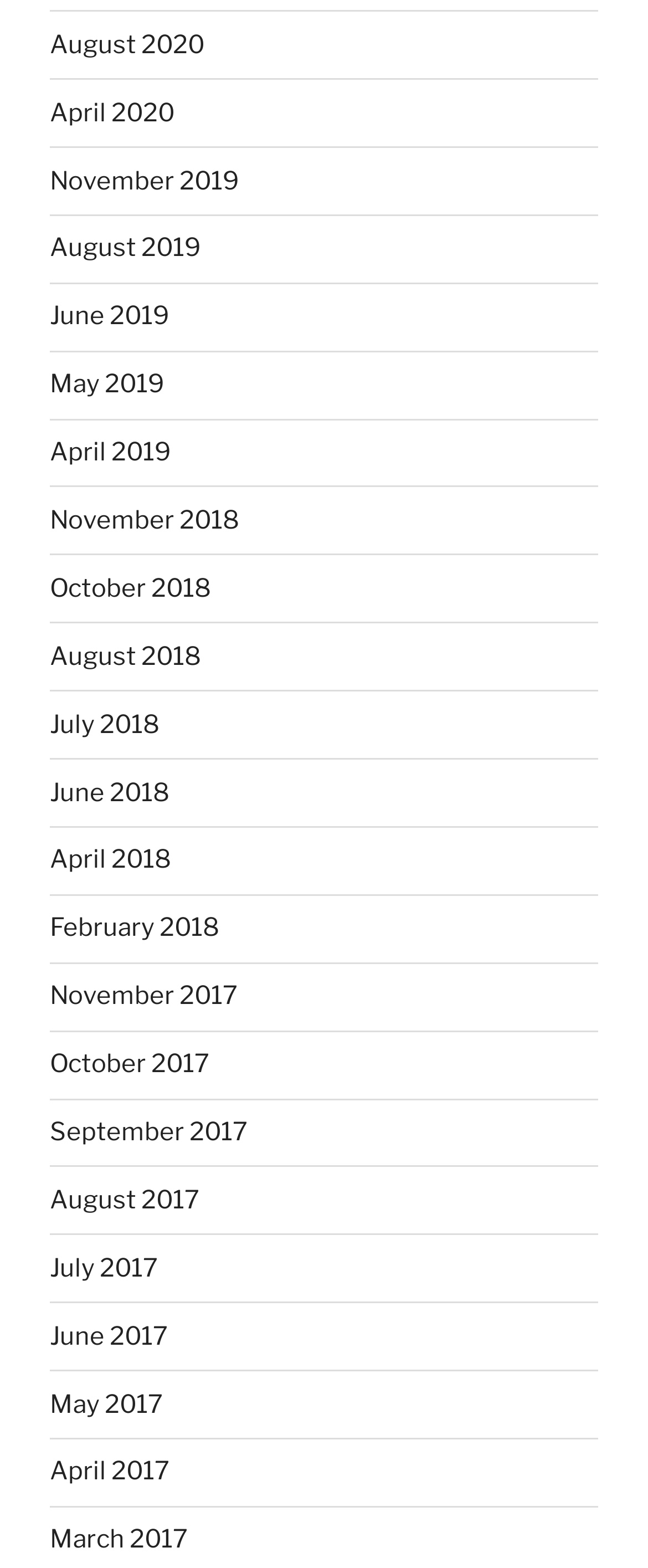Given the element description, predict the bounding box coordinates in the format (top-left x, top-left y, bottom-right x, bottom-right y). Make sure all values are between 0 and 1. Here is the element description: May 2019

[0.077, 0.236, 0.254, 0.255]